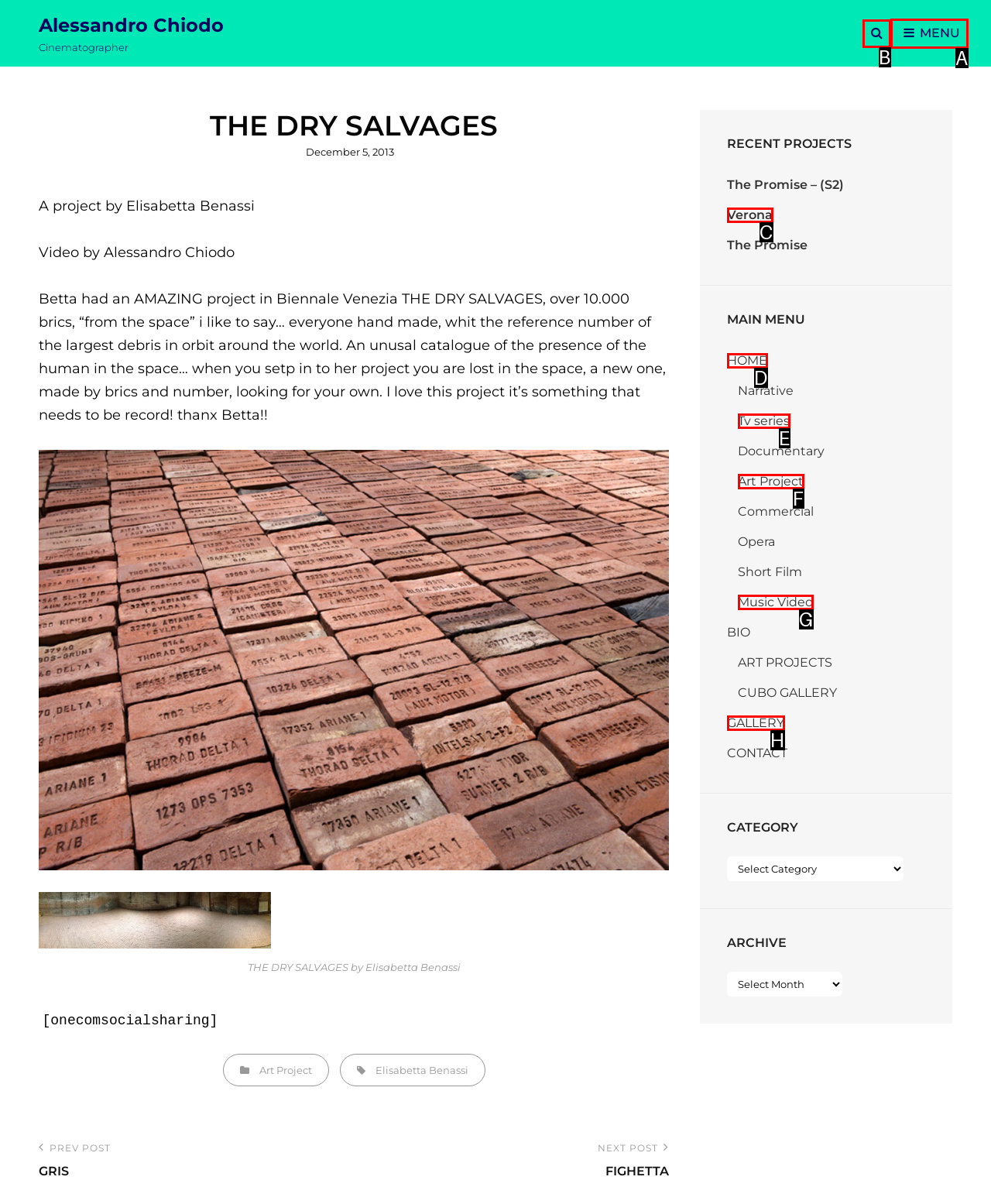Determine which option matches the element description: HOME
Answer using the letter of the correct option.

D